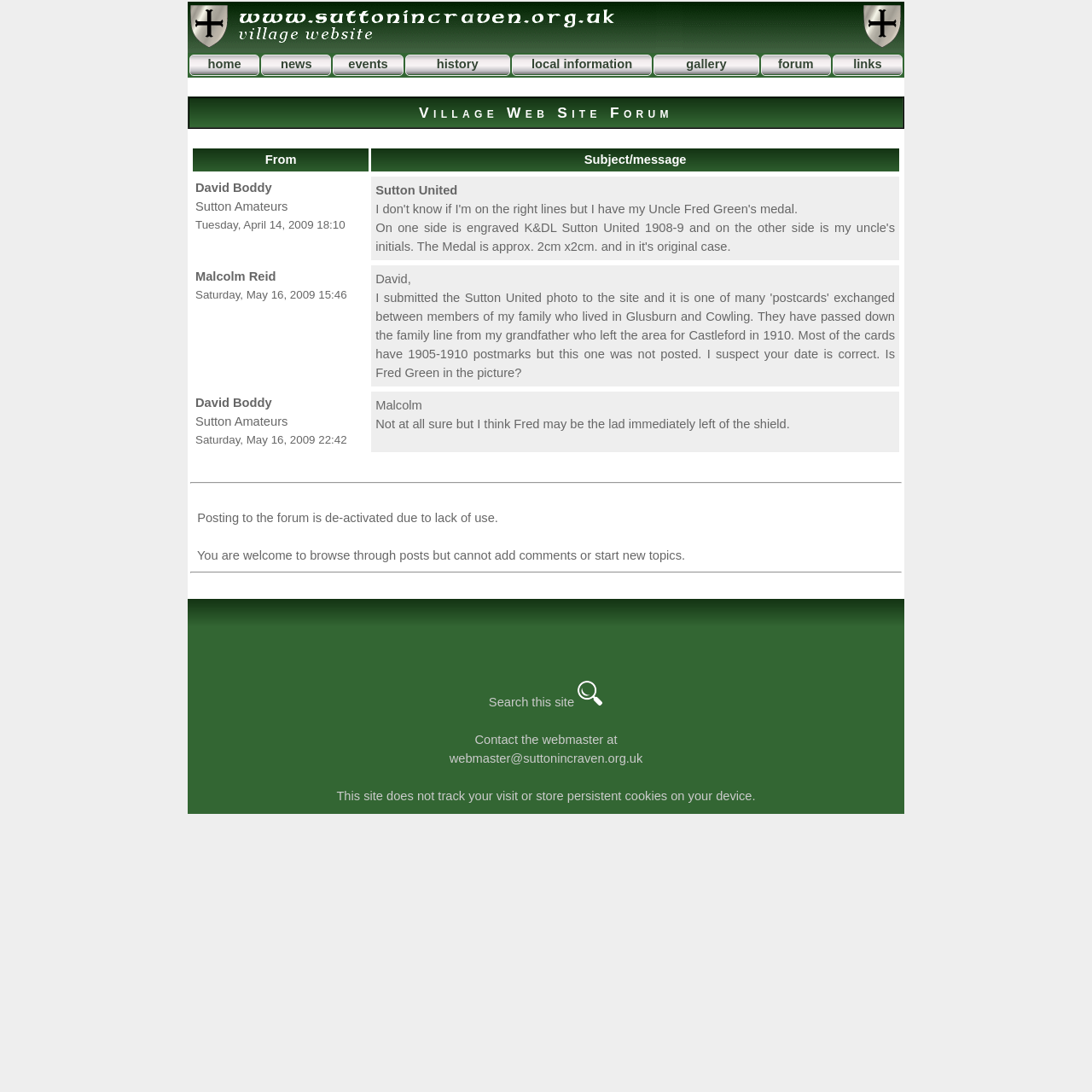Please find the bounding box coordinates of the element's region to be clicked to carry out this instruction: "view forum posts".

[0.177, 0.136, 0.823, 0.157]